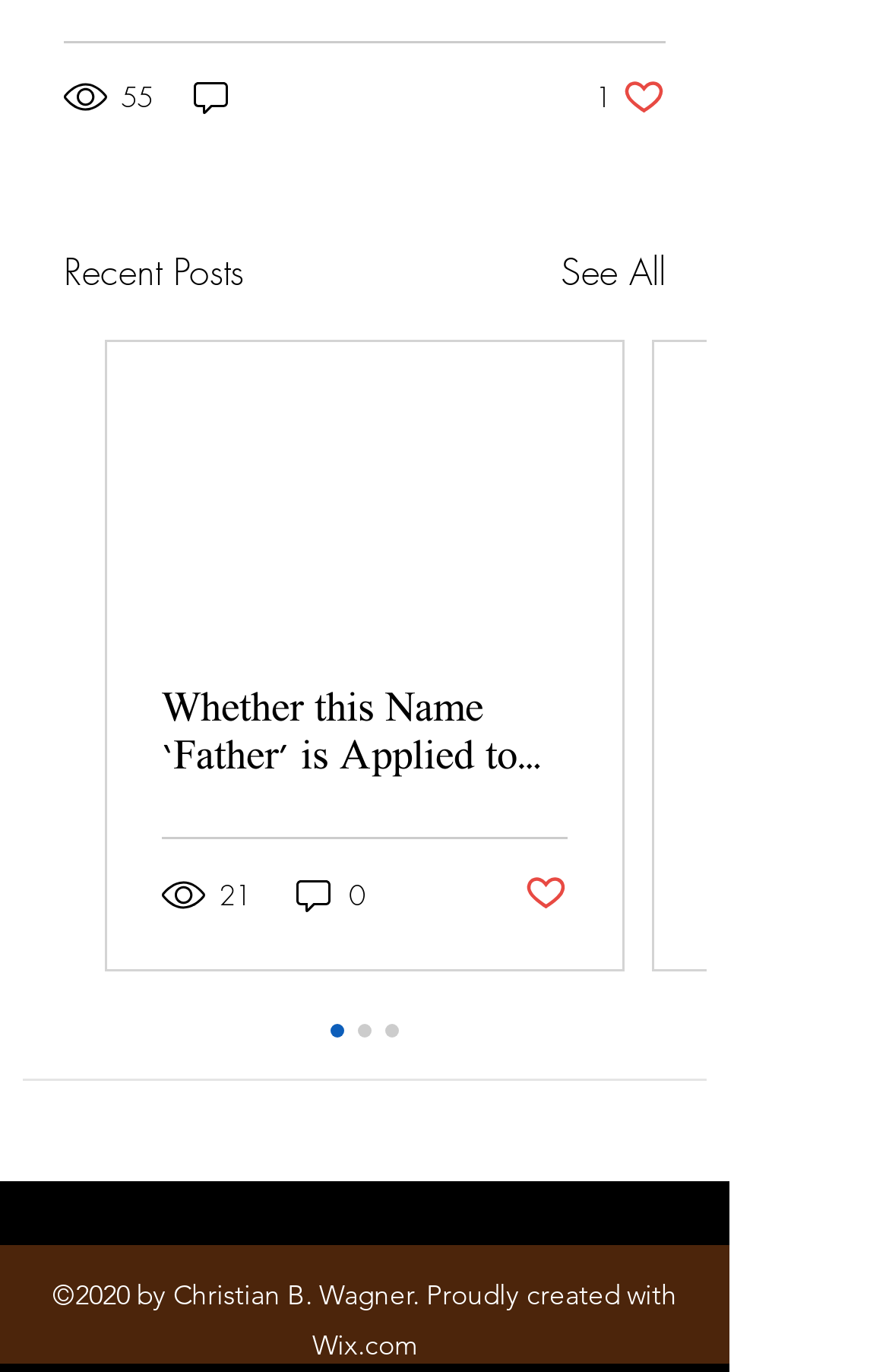What is the purpose of the button with the image?
From the image, respond with a single word or phrase.

Like